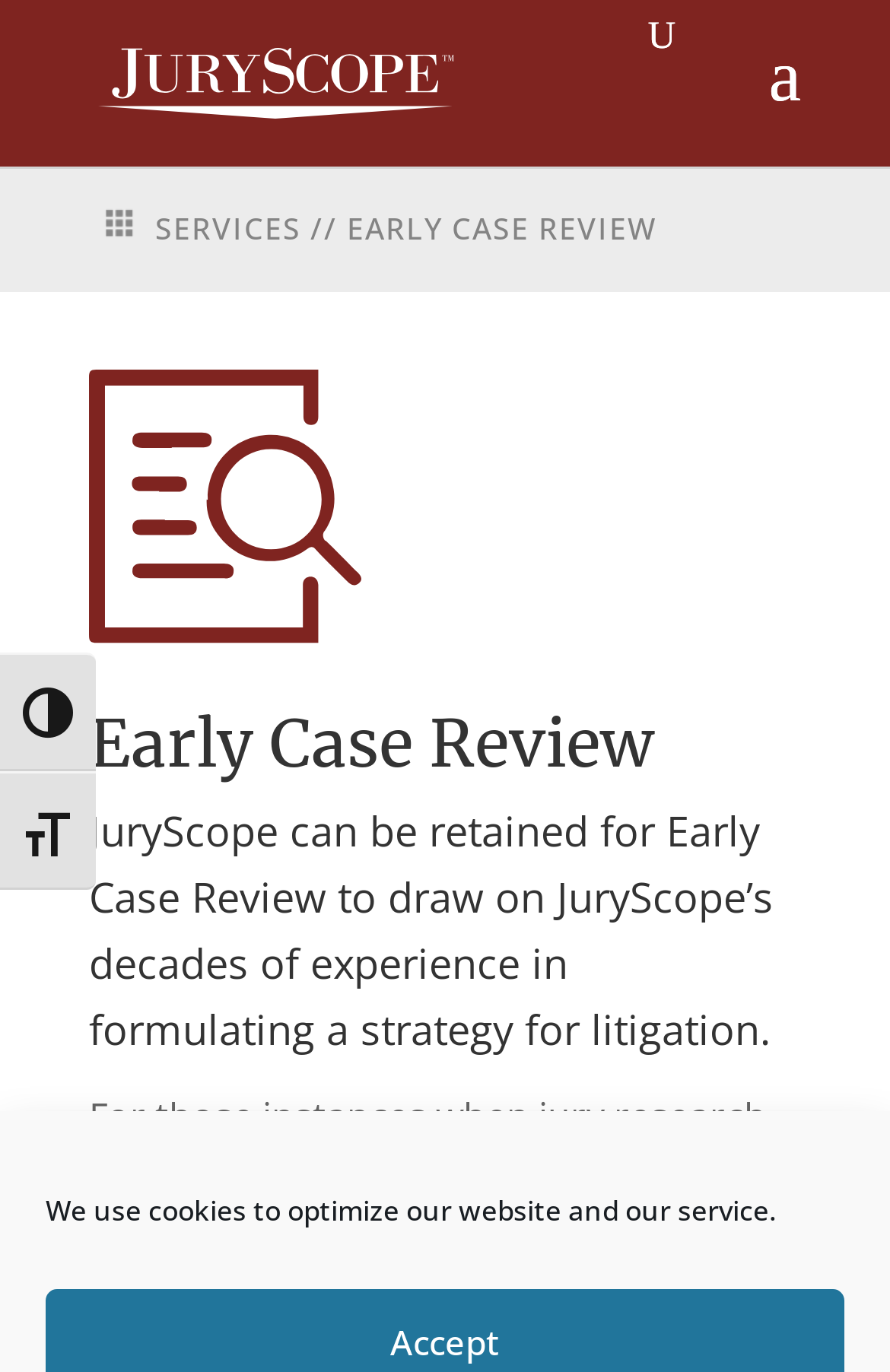What is the main function of the search bar?
Refer to the image and offer an in-depth and detailed answer to the question.

The search bar is located at the top of the webpage, and it has a placeholder text 'Search'. This suggests that the main function of the search bar is to allow users to search for specific content or services within the webpage.